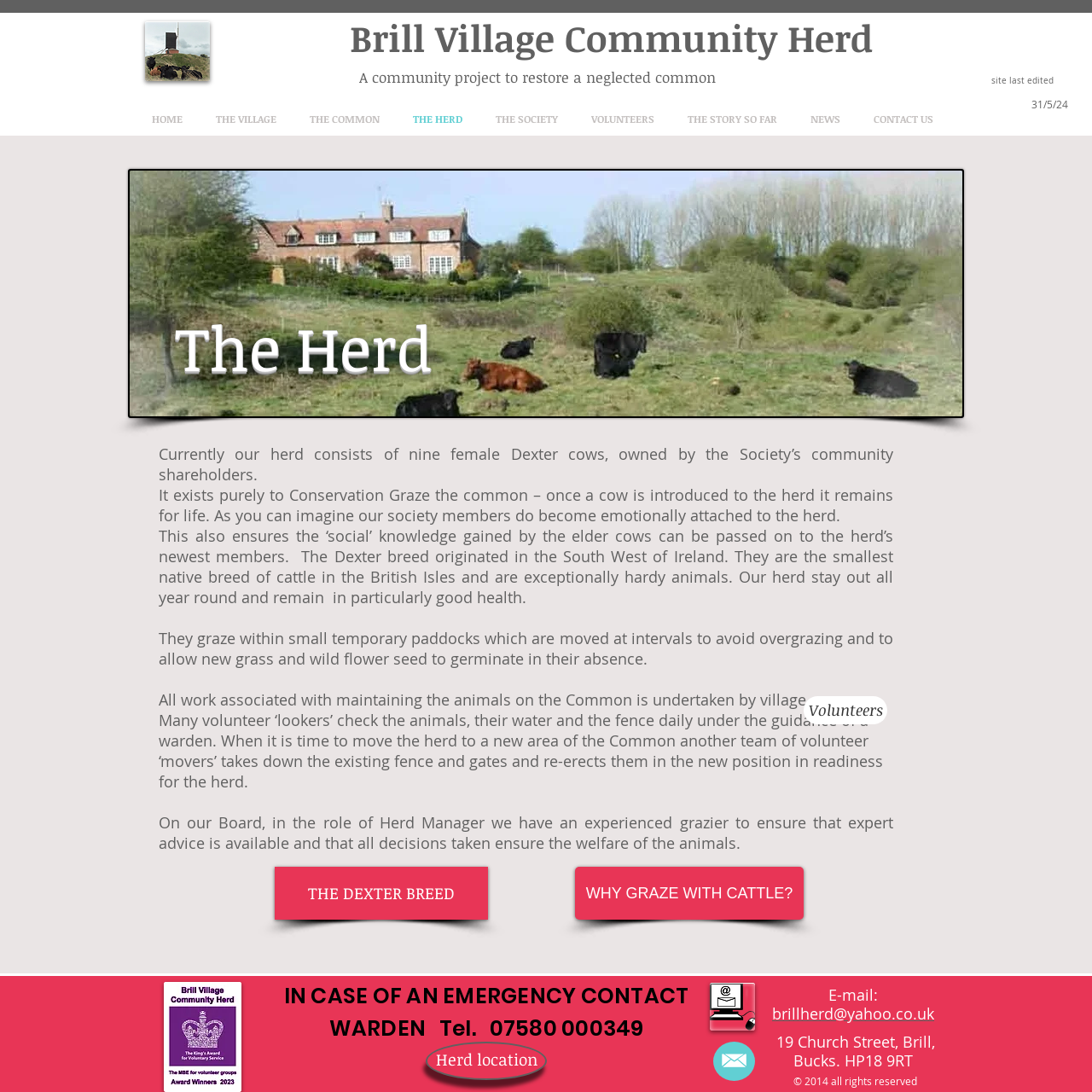How many links are there in the navigation menu?
Based on the screenshot, answer the question with a single word or phrase.

9